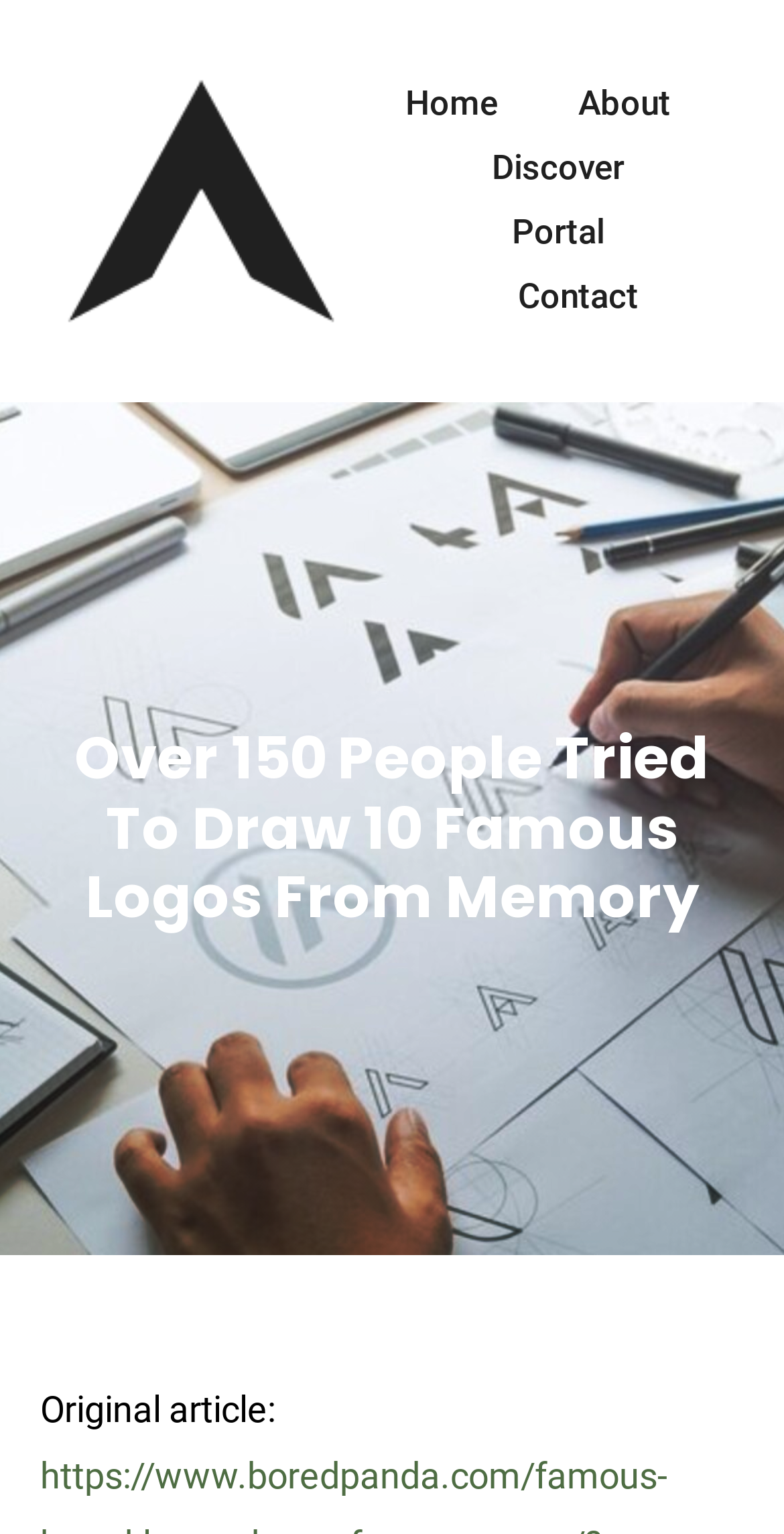Give a one-word or short-phrase answer to the following question: 
Is there an original article link?

Yes